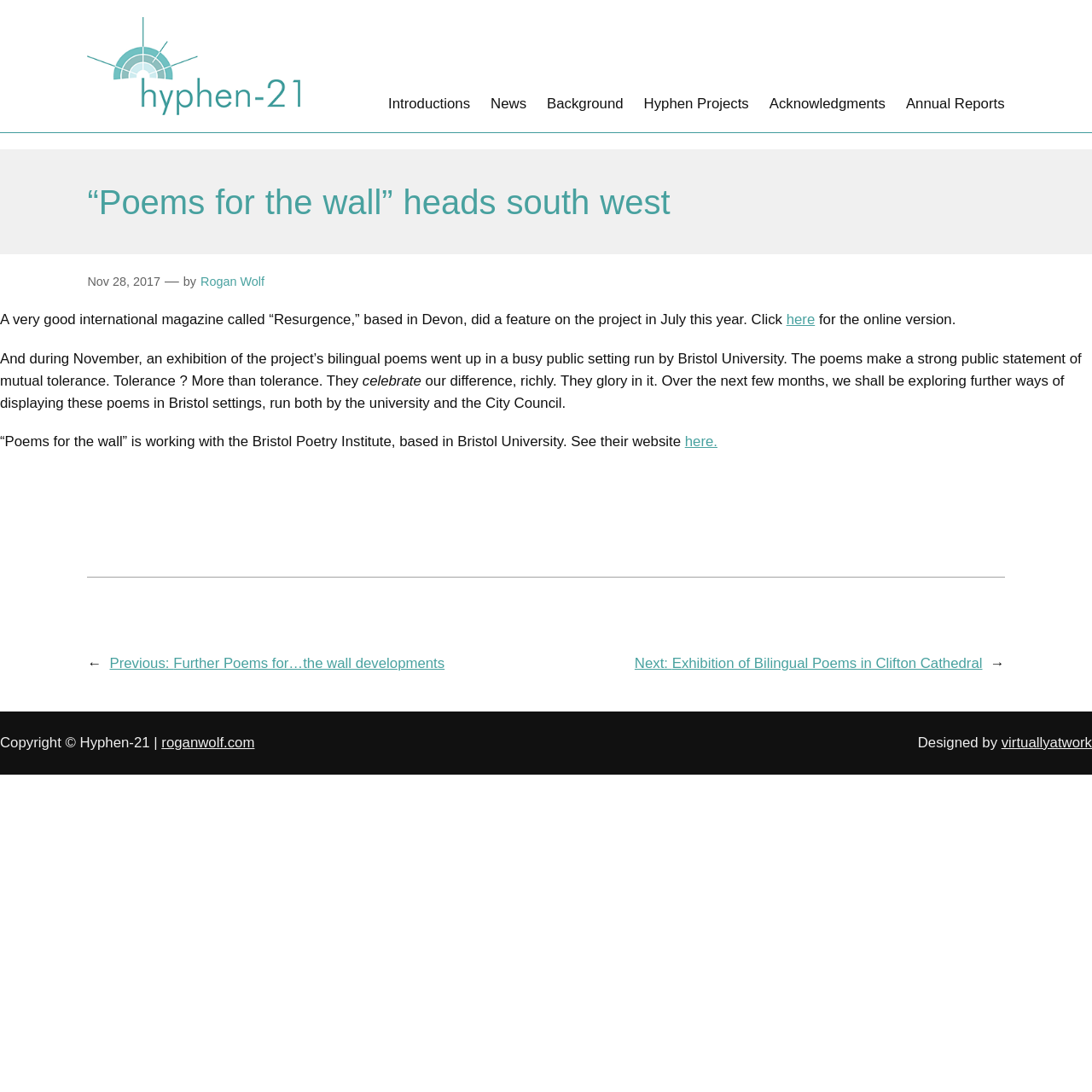Analyze and describe the webpage in a detailed narrative.

The webpage appears to be a blog post or article about a project called "Poems for the wall" from Hyphen-21. At the top, there is a heading with the title "“Poems for the wall” heads south west" and a link to Hyphen-21, accompanied by an image with the same name. 

Below the heading, there is a navigation menu with links to different sections of the website, including "Introductions", "News", "Background", "Hyphen Projects", "Acknowledgments", and "Annual Reports". 

The main content of the page starts with a time stamp "Nov 28, 2017" and the author's name "Rogan Wolf". The text describes the project's feature in a magazine called "Resurgence" and an exhibition of bilingual poems in a public setting run by Bristol University. The poems are said to celebrate the differences between people and cultures. 

The page also mentions that the project is working with the Bristol Poetry Institute and provides a link to their website. There is a horizontal separator line dividing the content into sections. 

At the bottom of the page, there is a navigation menu with links to previous and next posts, titled "Previous: Further Poems for…the wall developments" and "Next: Exhibition of Bilingual Poems in Clifton Cathedral". 

Finally, there is a footer section with copyright information, a link to the website roganwolf.com, and credits for the design by virtuallyatwork.